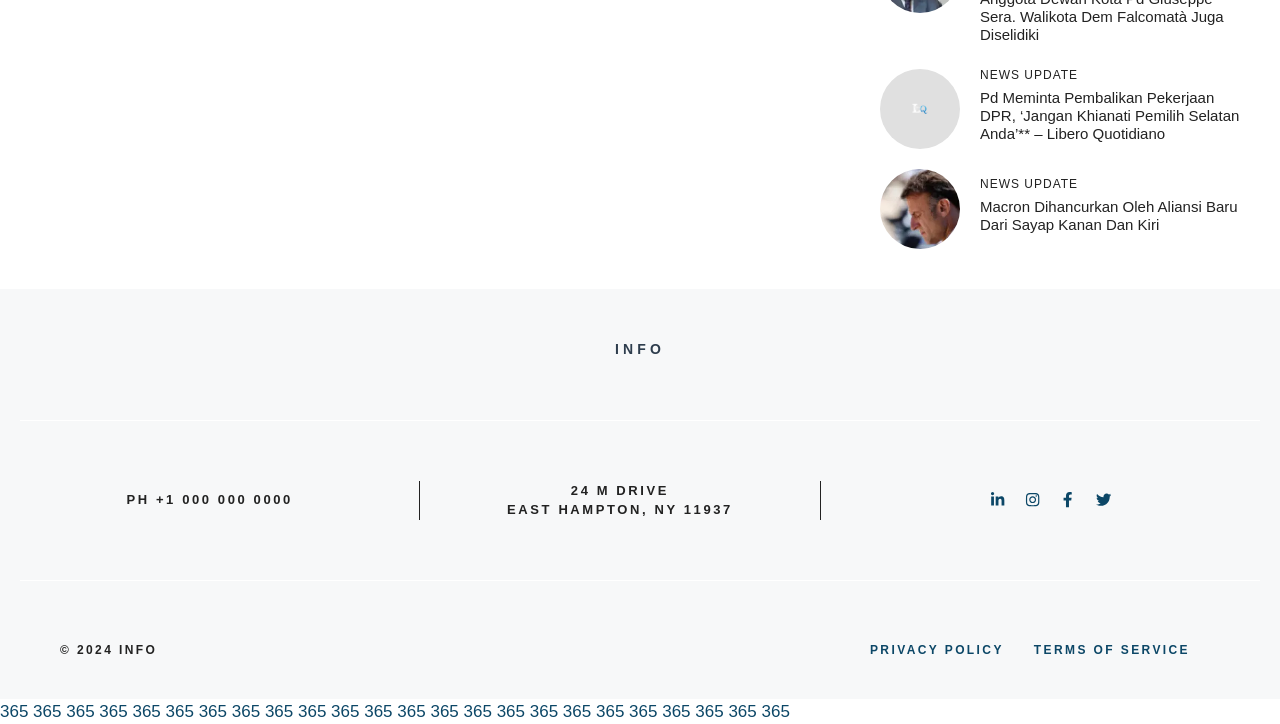Extract the bounding box coordinates of the UI element described by: "365". The coordinates should include four float numbers ranging from 0 to 1, e.g., [left, top, right, bottom].

[0.207, 0.969, 0.229, 0.995]